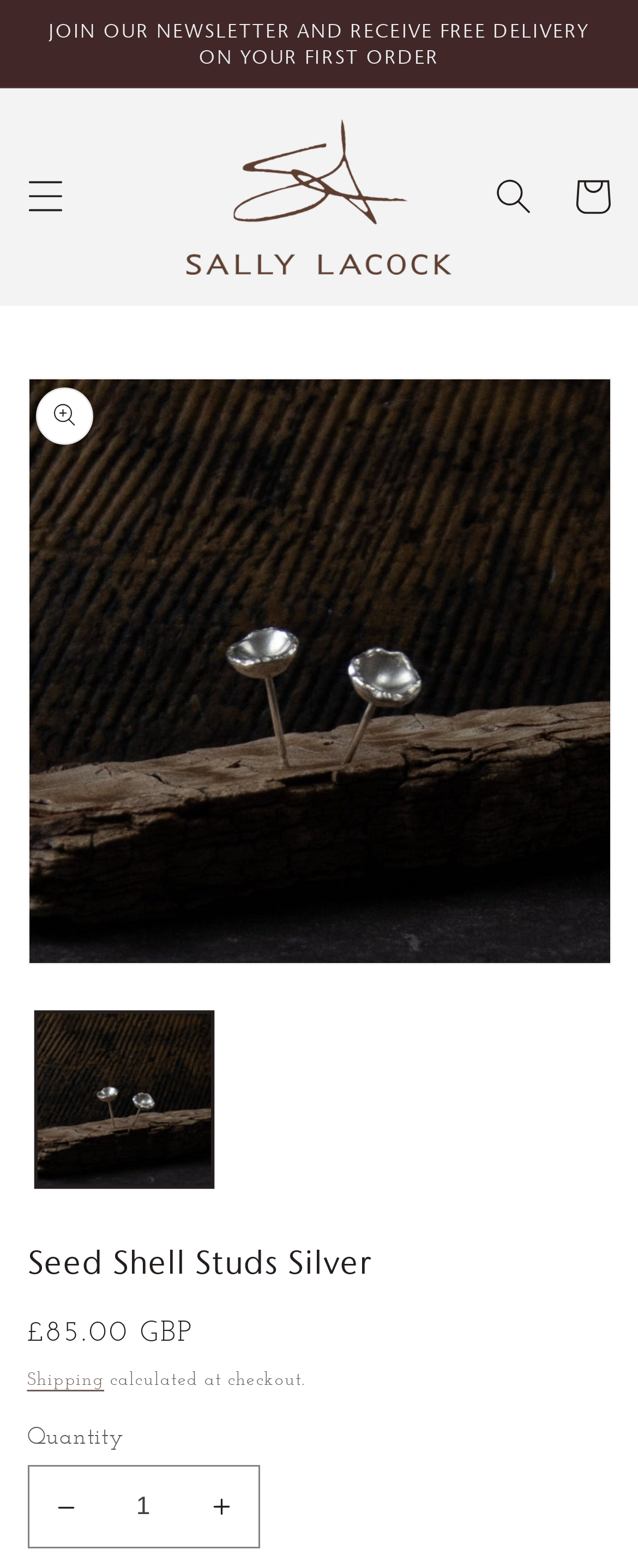Based on the image, provide a detailed response to the question:
What is the minimum quantity of the product that can be purchased?

I found the minimum quantity of the product that can be purchased by looking at the spinbutton element with the valuemin attribute set to 1, indicating that the minimum quantity that can be purchased is 1.